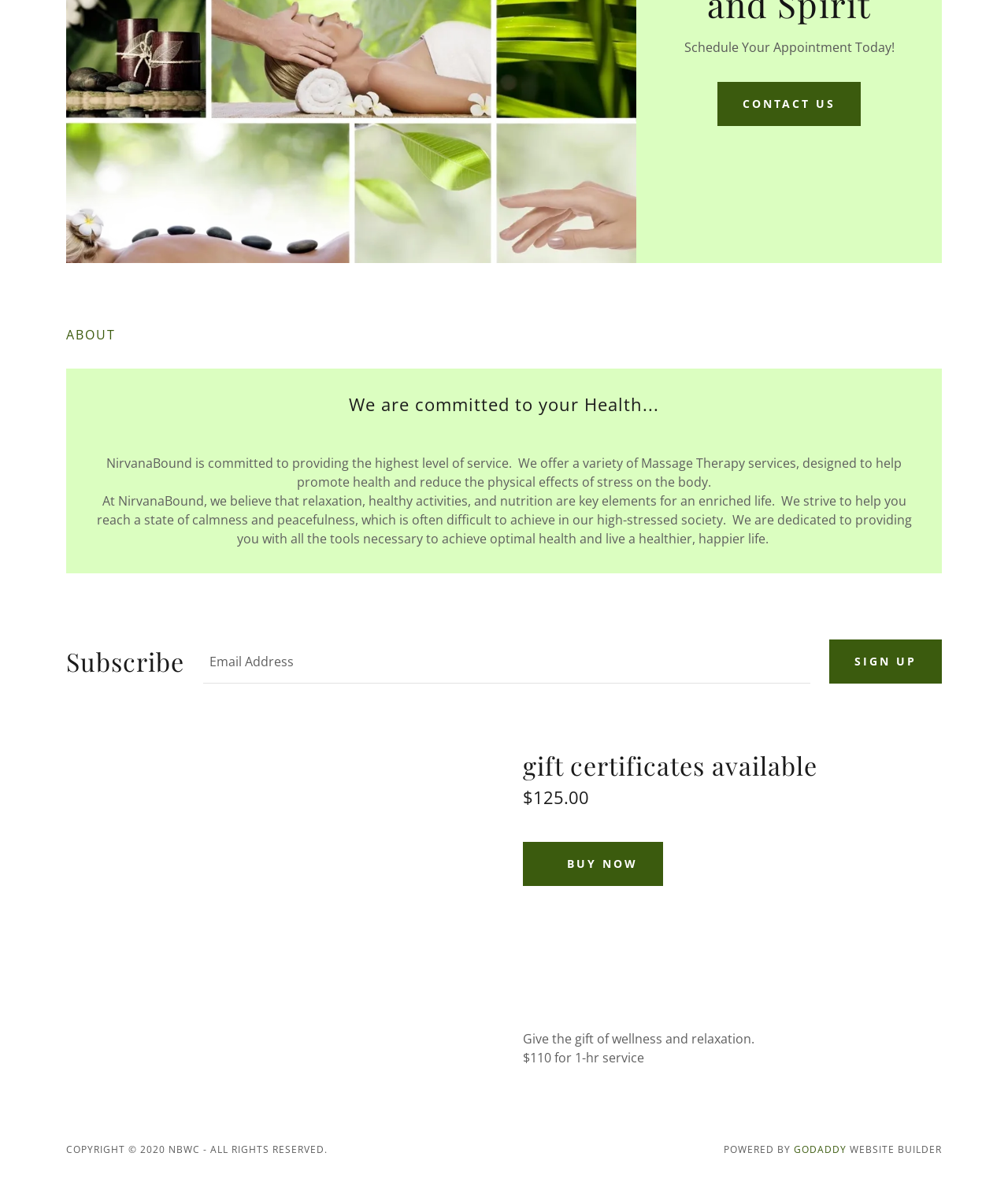Locate the bounding box of the UI element described in the following text: "GoDaddy".

[0.788, 0.951, 0.84, 0.963]